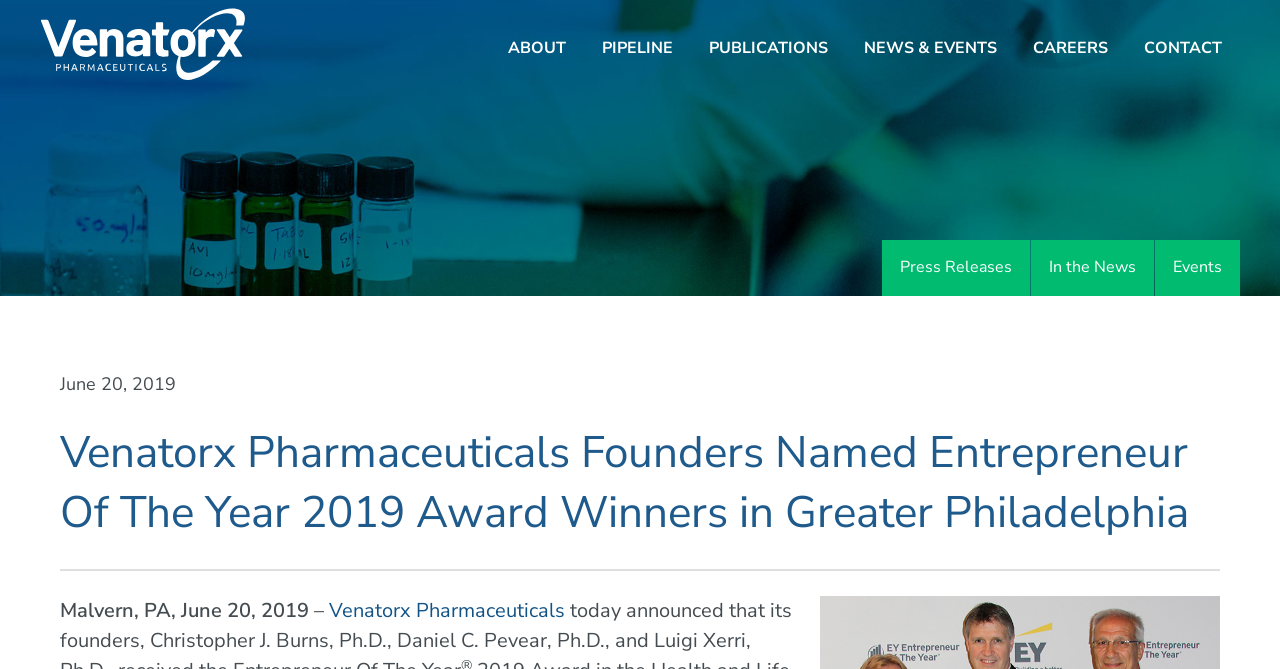Please find the bounding box coordinates of the element that you should click to achieve the following instruction: "view Press Releases". The coordinates should be presented as four float numbers between 0 and 1: [left, top, right, bottom].

[0.689, 0.359, 0.805, 0.442]